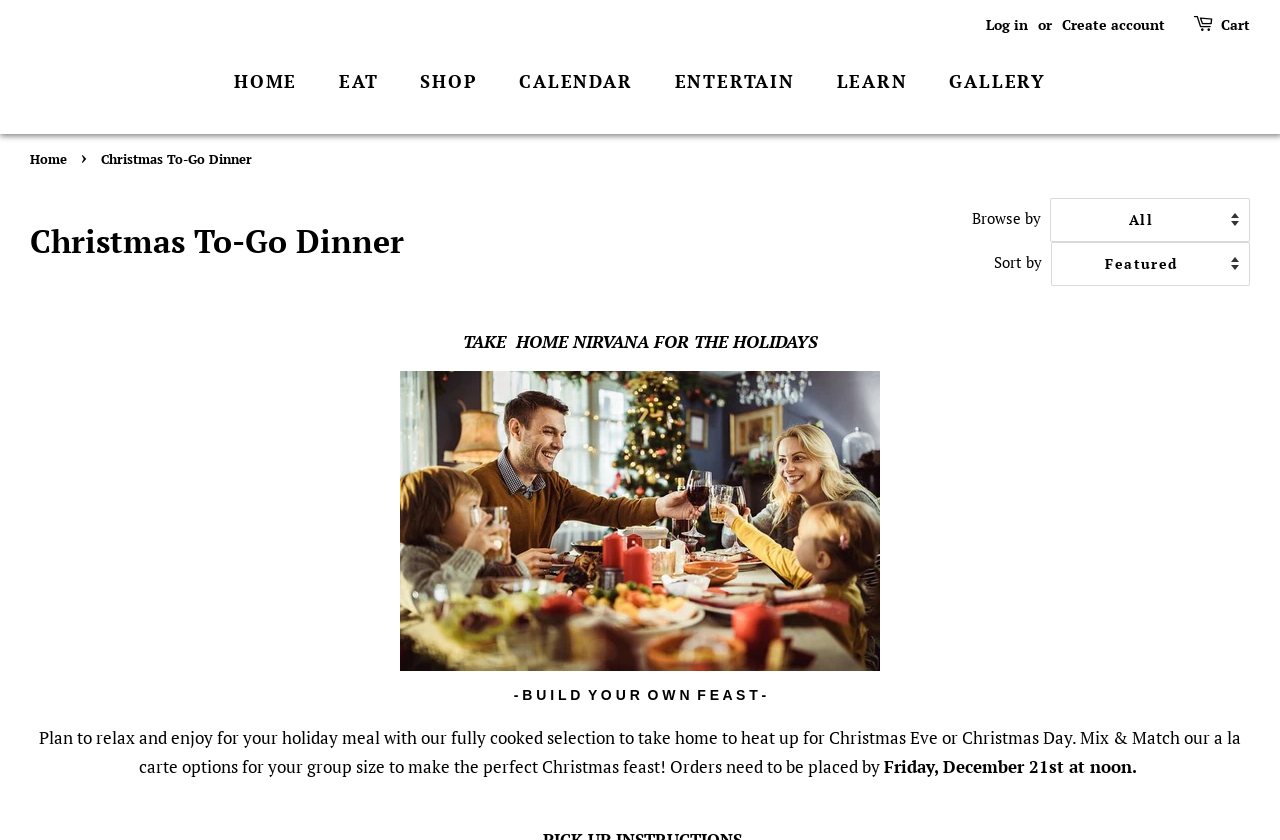Using a single word or phrase, answer the following question: 
What can users do with the 'Browse by' dropdown?

Select options